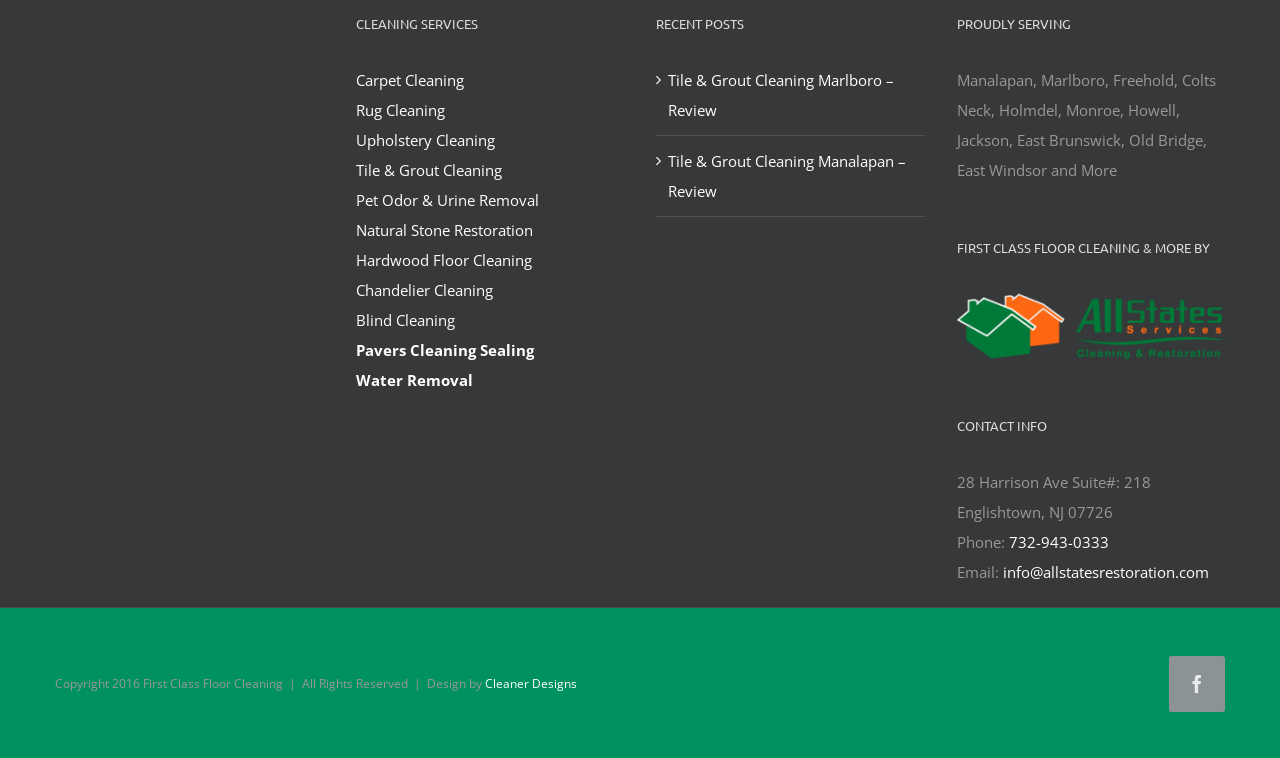What is the company's email address?
Give a one-word or short-phrase answer derived from the screenshot.

info@allstatesrestoration.com